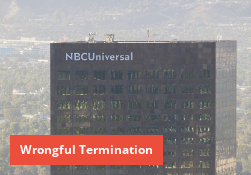What is the backdrop of the urban landscape in the image?
Based on the screenshot, give a detailed explanation to answer the question.

The caption describes the urban landscape of the NBCUniversal headquarters, and mentions that the backdrop of the image features lush hills and a clear sky.